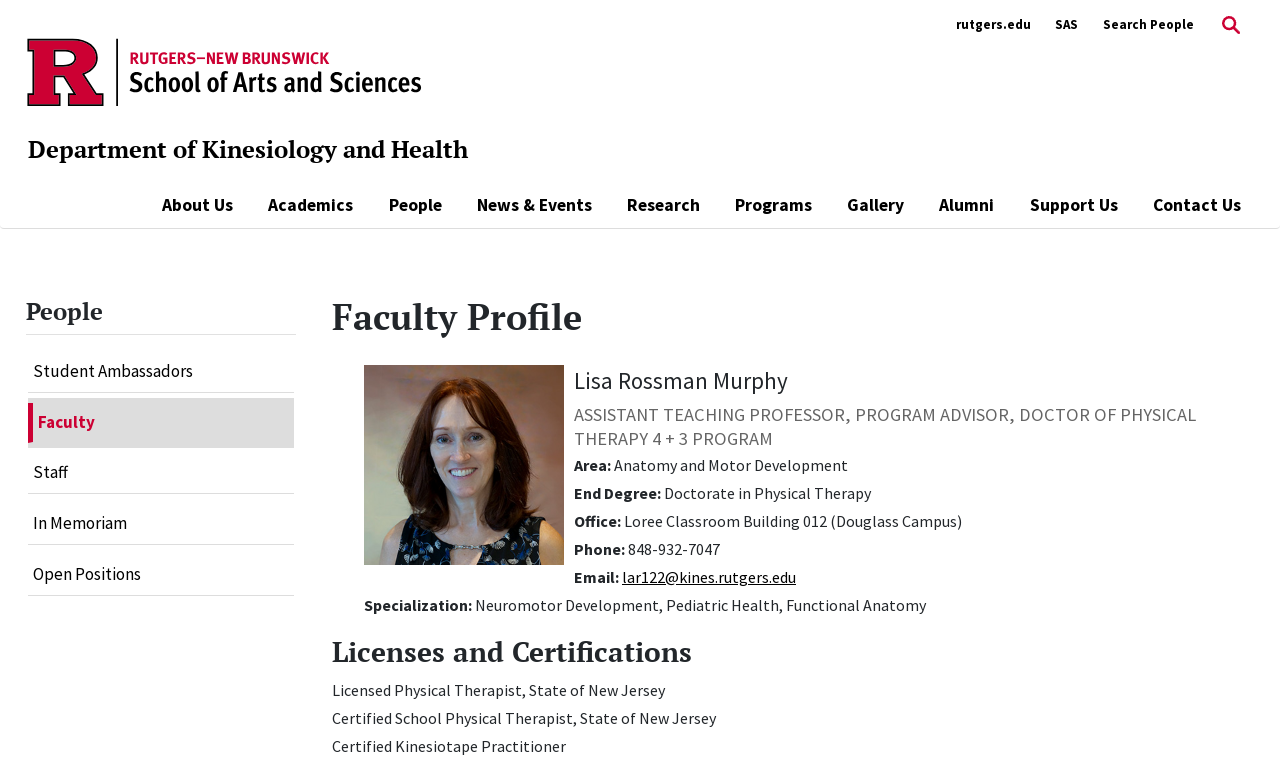Please give the bounding box coordinates of the area that should be clicked to fulfill the following instruction: "Contact Lisa Rossman Murphy via email". The coordinates should be in the format of four float numbers from 0 to 1, i.e., [left, top, right, bottom].

[0.486, 0.747, 0.622, 0.773]